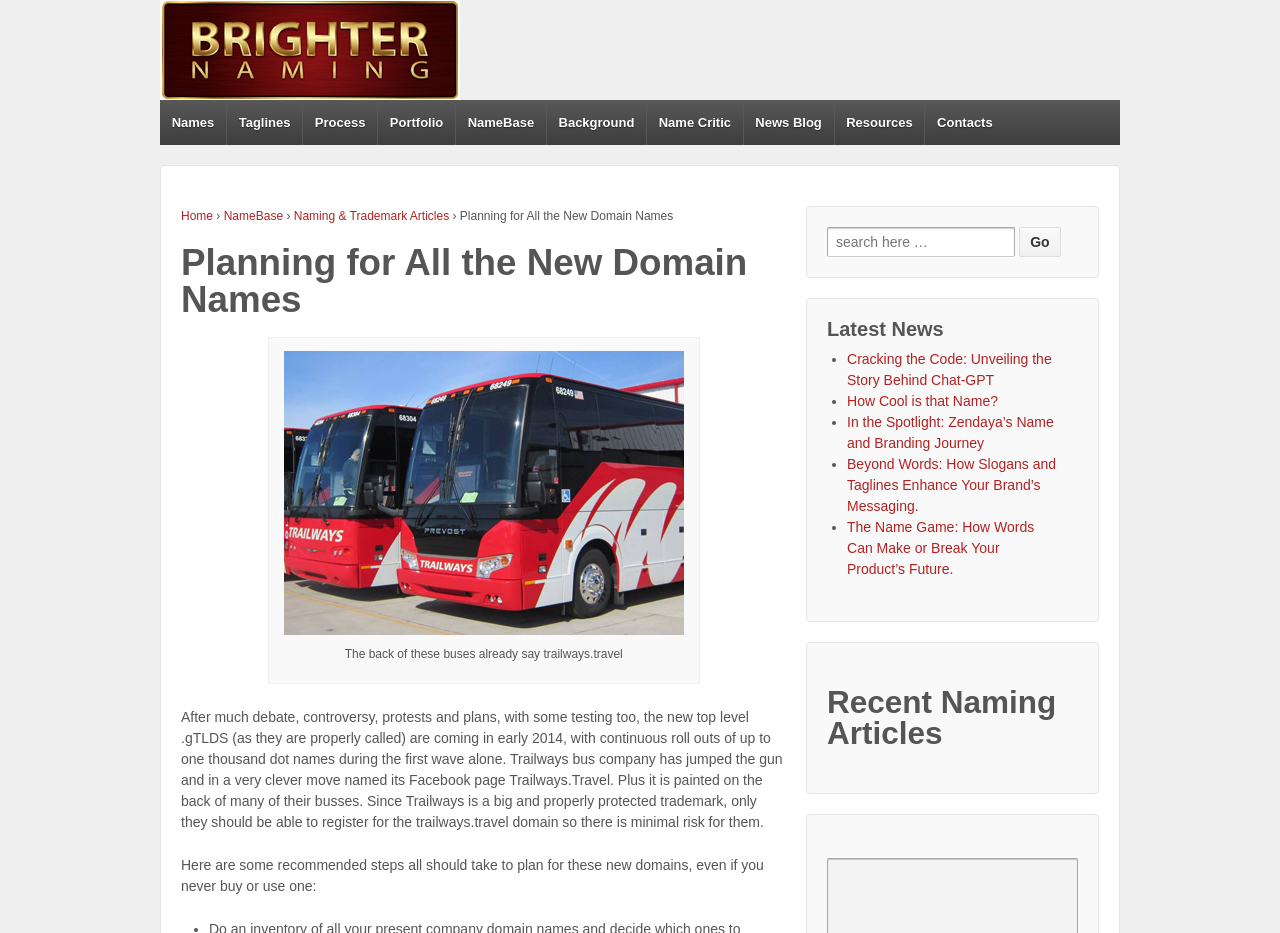Please identify the bounding box coordinates of the area I need to click to accomplish the following instruction: "Check the latest news".

[0.646, 0.342, 0.842, 0.374]